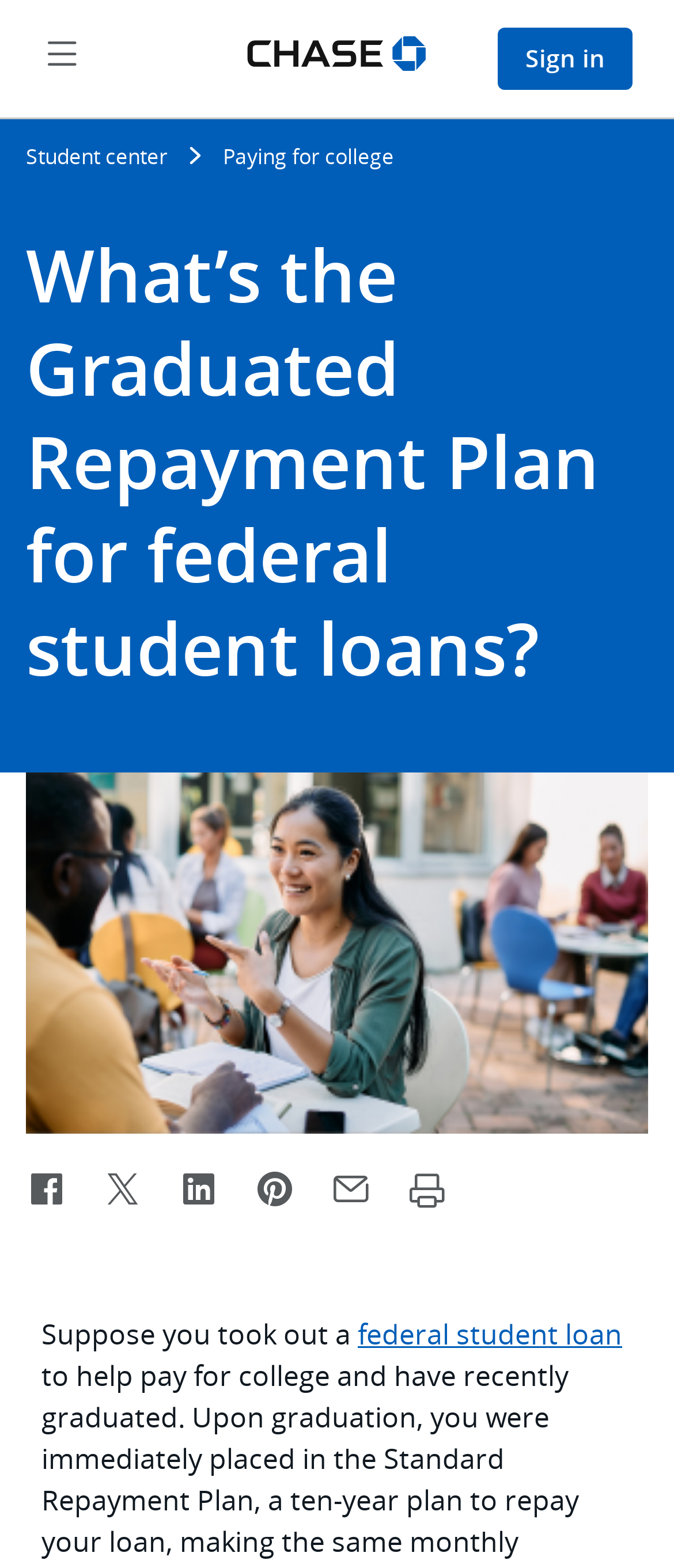How many social media sharing options are available?
Refer to the image and answer the question using a single word or phrase.

5